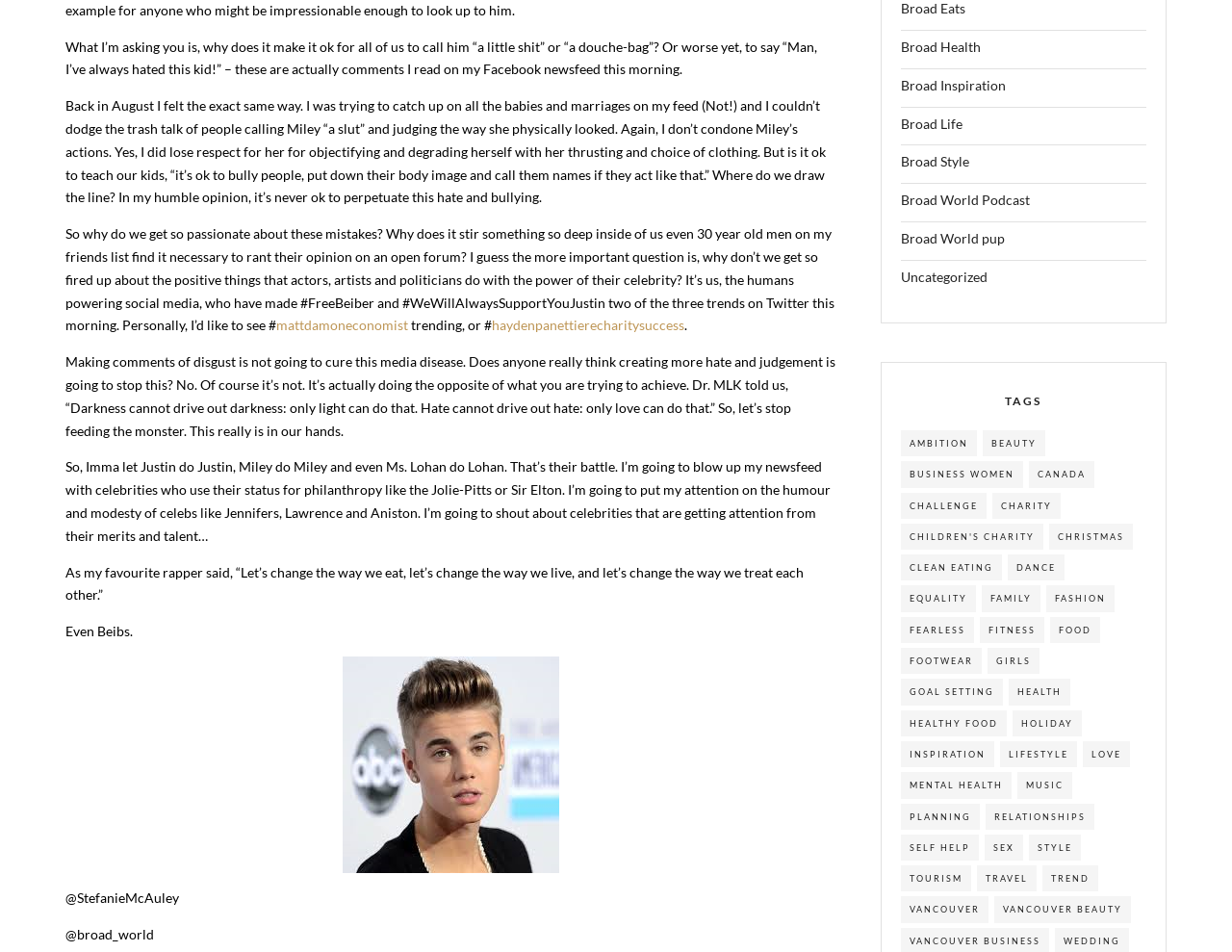Locate the bounding box coordinates of the clickable area needed to fulfill the instruction: "Listen to the Broad World Podcast".

[0.731, 0.198, 0.836, 0.233]